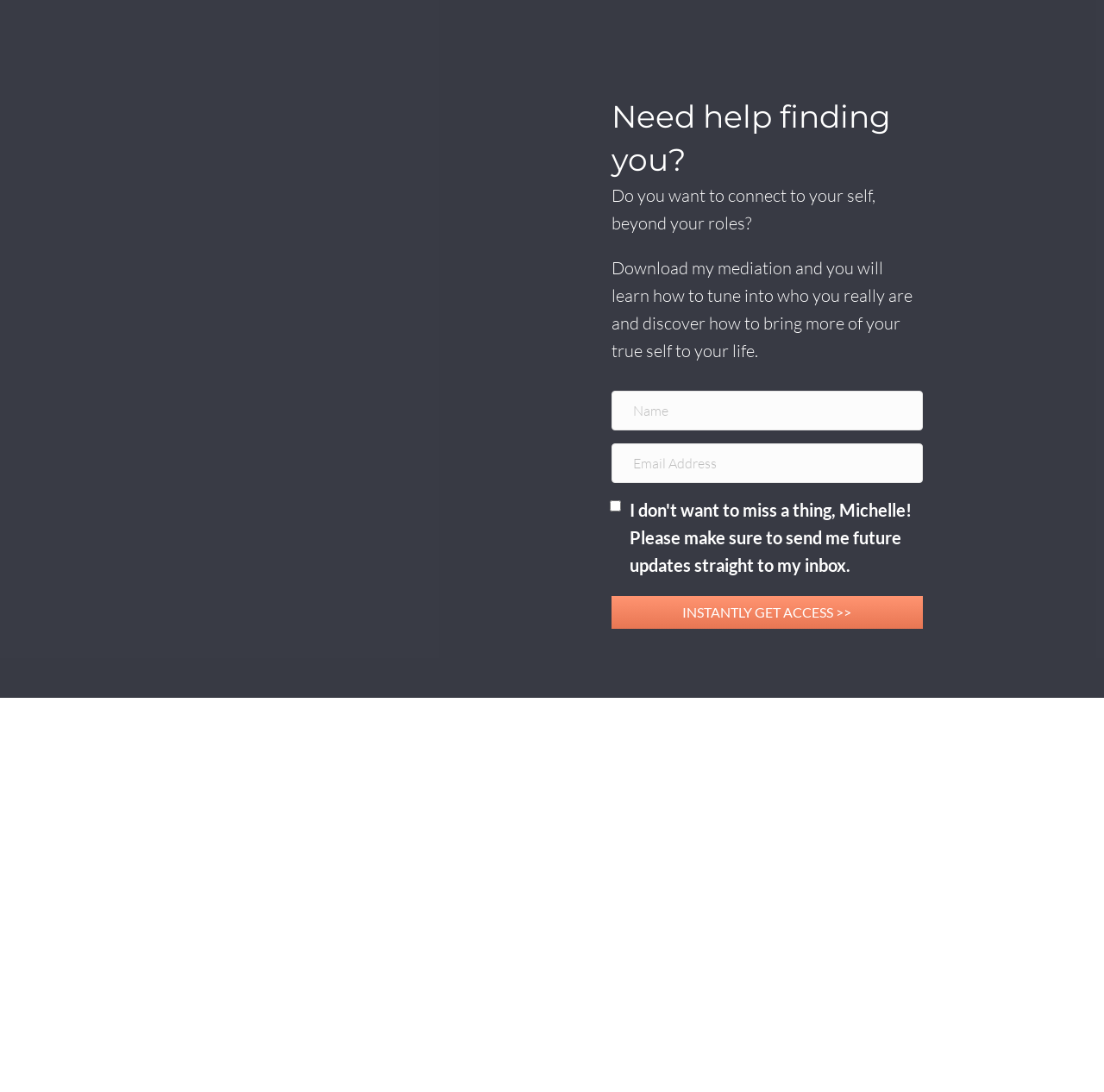What is the benefit of checking the checkbox?
Identify the answer in the screenshot and reply with a single word or phrase.

Future updates